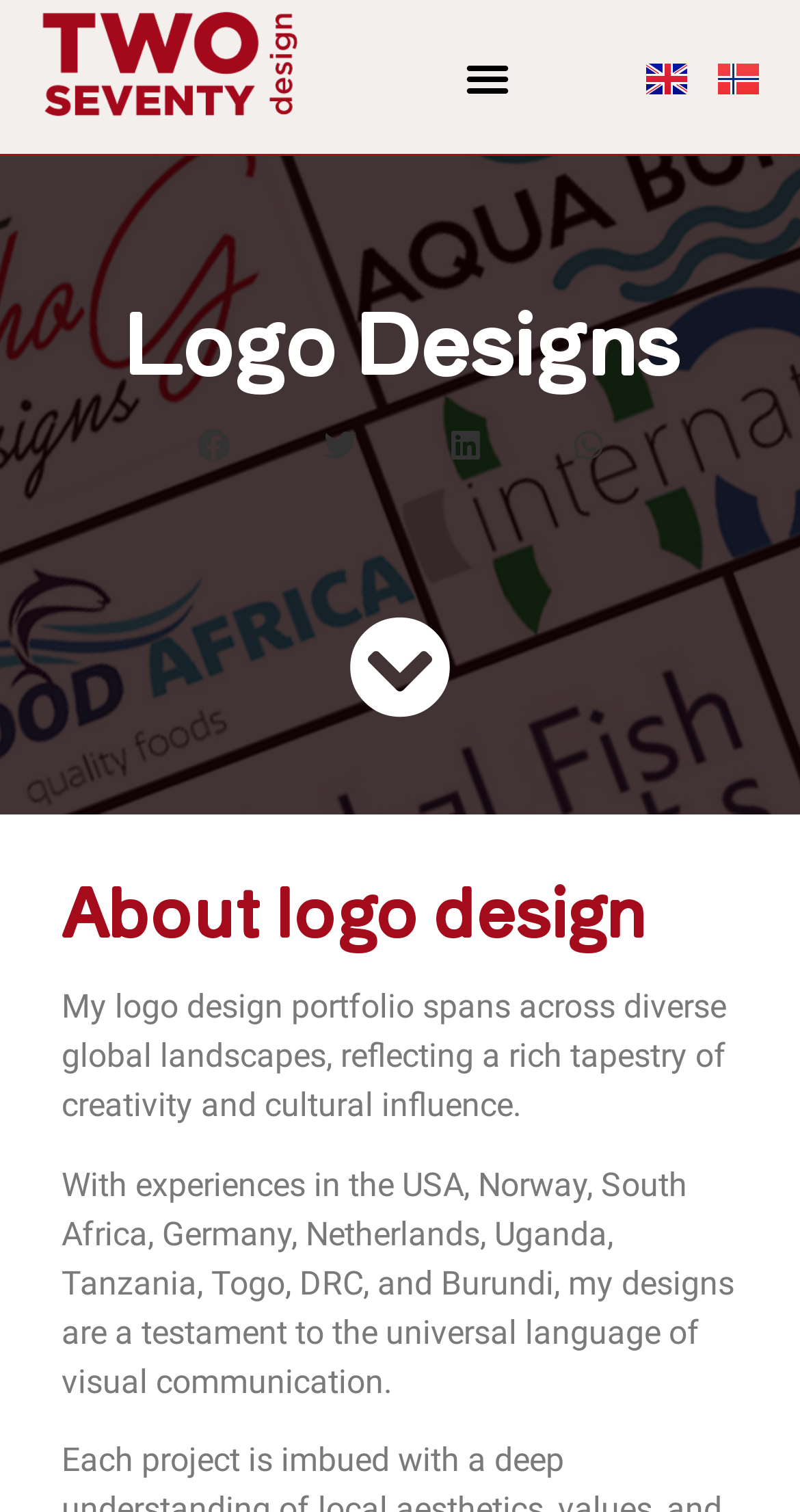Please give a concise answer to this question using a single word or phrase: 
What type of company is Two Seventy?

Graphic design company